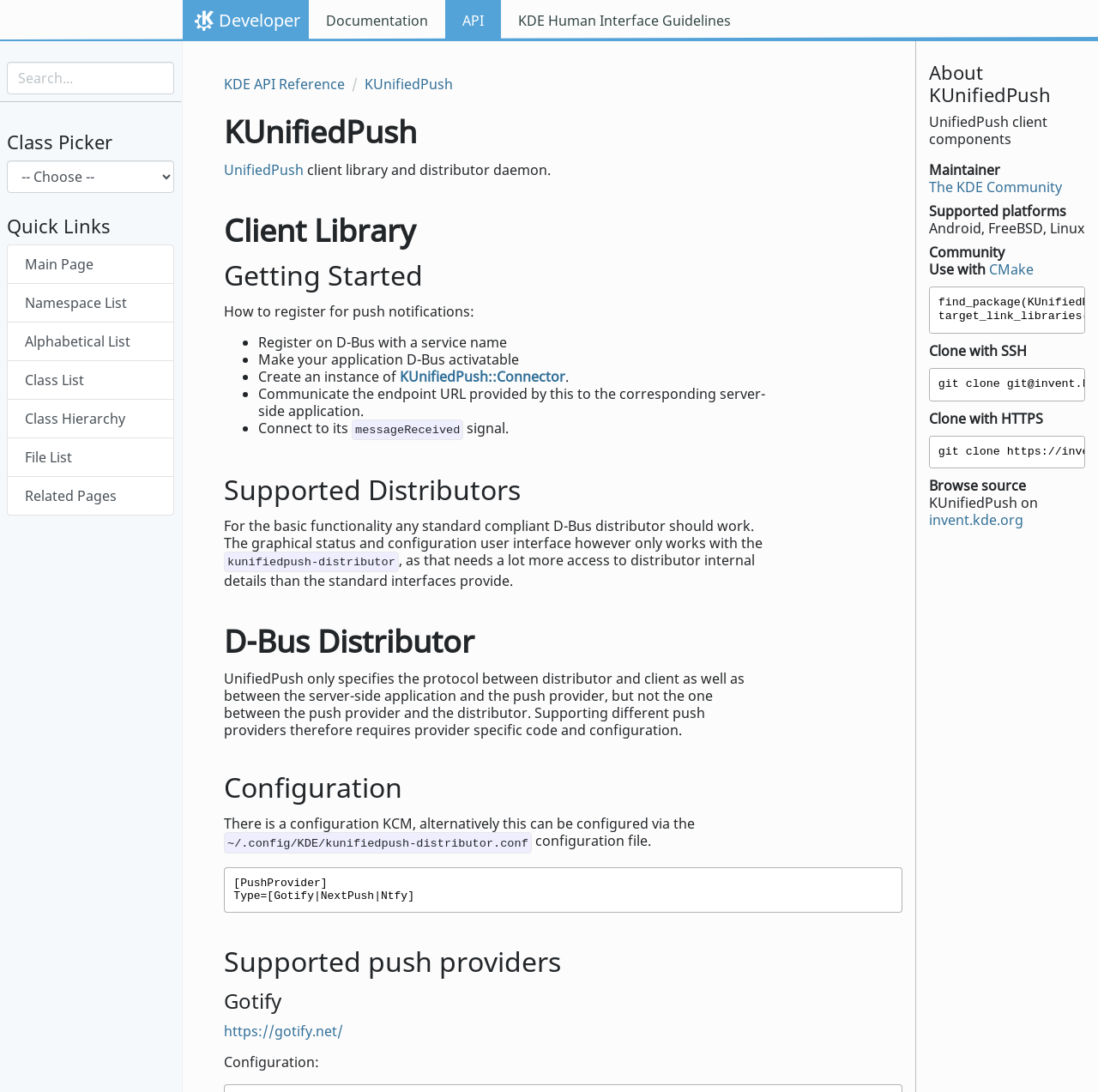What is the text of the first link in the top navigation bar?
Answer the question with a detailed and thorough explanation.

I looked at the top navigation bar and found the first link, which has the text 'K Developer'.